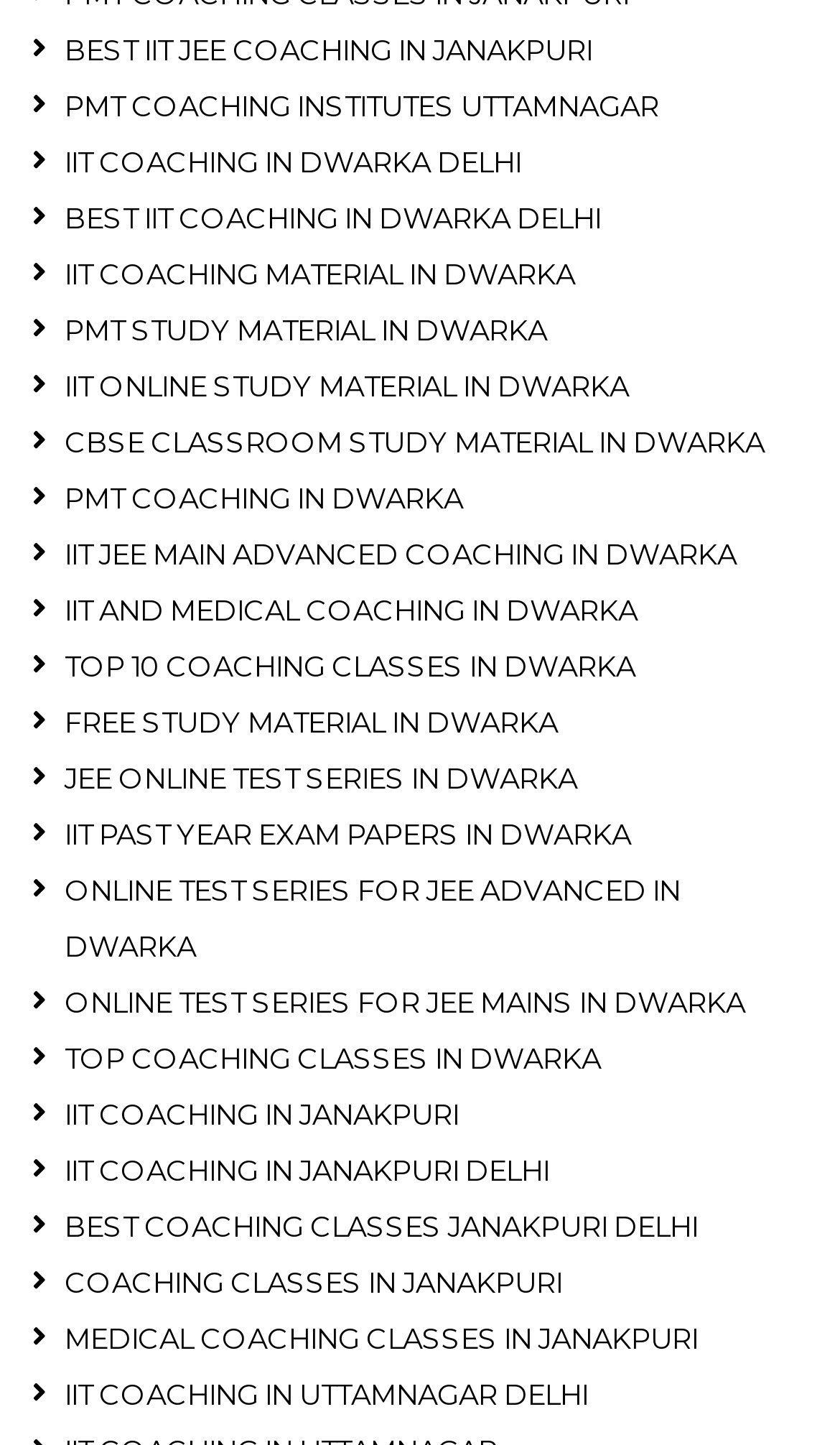Identify the bounding box coordinates necessary to click and complete the given instruction: "Change language to English".

None